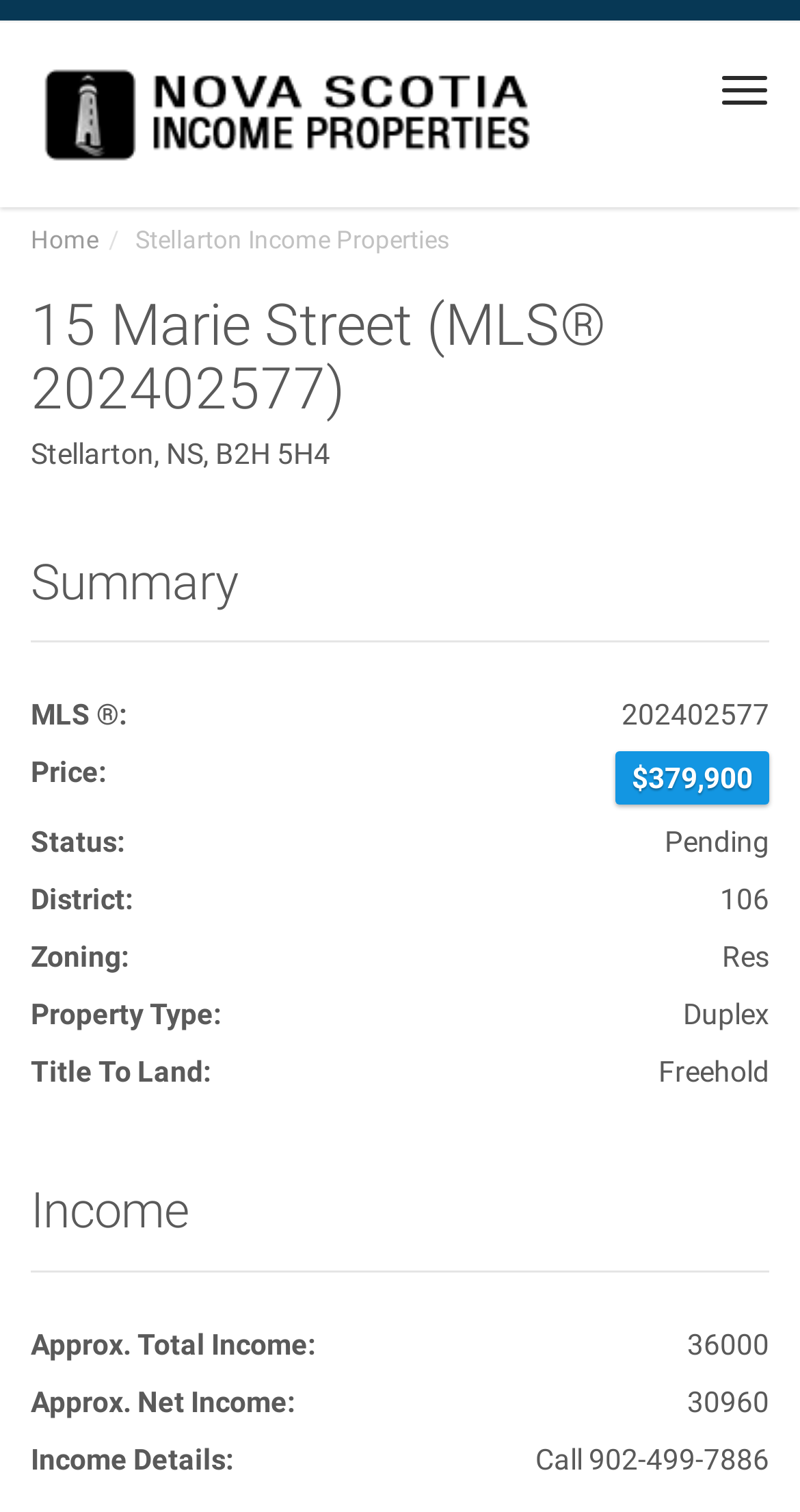Determine the bounding box coordinates of the UI element described by: "alt="NS Income Properties"".

[0.038, 0.059, 0.679, 0.088]